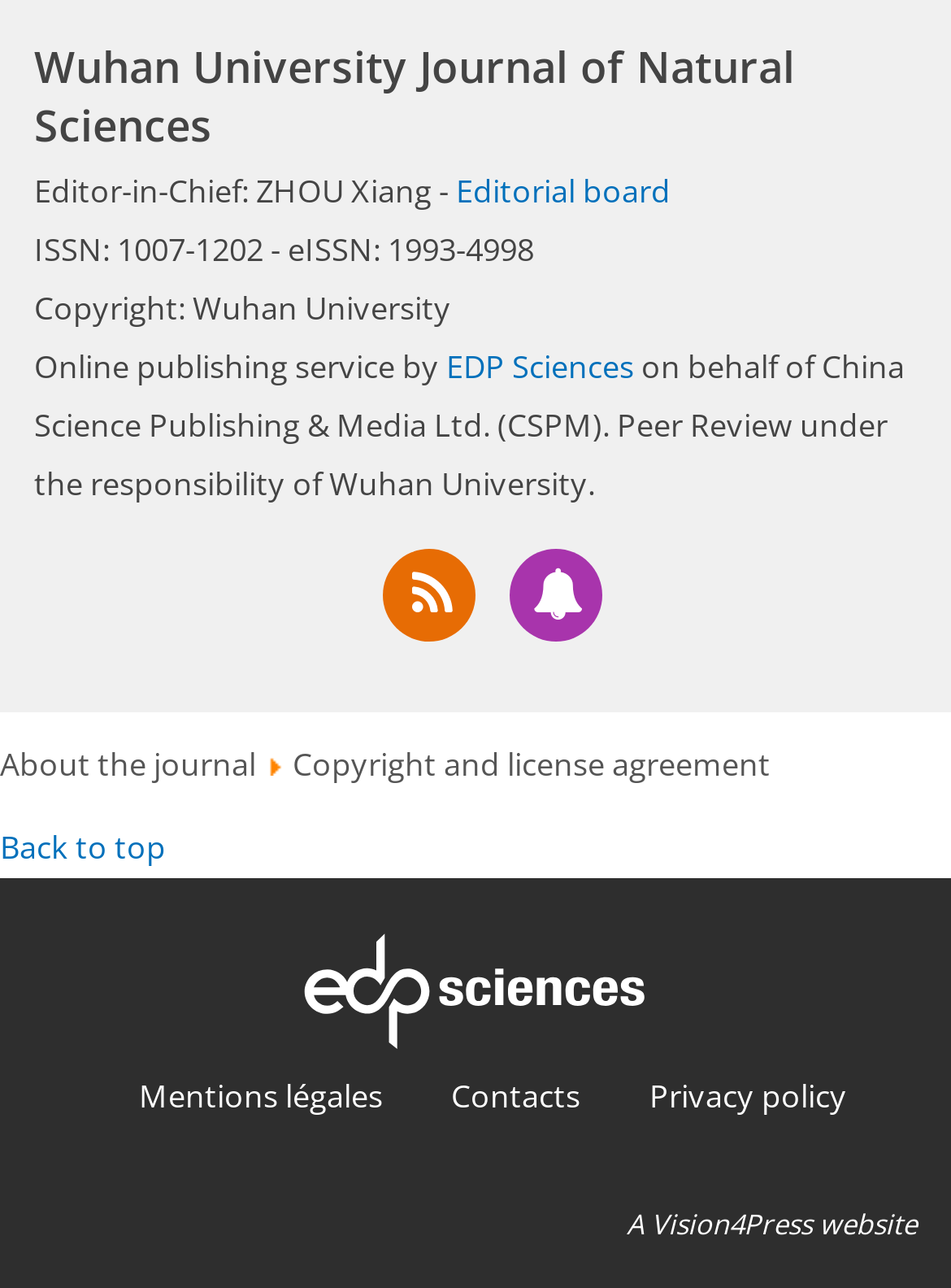Locate the bounding box coordinates of the area that needs to be clicked to fulfill the following instruction: "Visit EDP Sciences website". The coordinates should be in the format of four float numbers between 0 and 1, namely [left, top, right, bottom].

[0.469, 0.267, 0.667, 0.301]